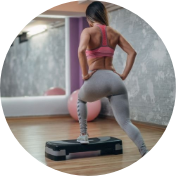Describe the scene in the image with detailed observations.

In this dynamic image, a focused individual is engaged in step aerobics, demonstrating a key exercise move on a step platform. The person is positioned with their back towards the camera, showcasing a determined stance as they prepare to step onto the platform. They are wearing a vibrant pink sports bra paired with light grey leggings that highlight their athletic physique. The exercise environment features a wooden floor and soft, colorful exercise balls in the background, suggesting a well-equipped fitness studio. This visual encapsulates the energy and intensity of aerobic training, emphasizing the importance of movement and physical fitness. The image connects to the broader theme of aerobic activities, inviting viewers to explore guides and resources to enhance their workout routine.